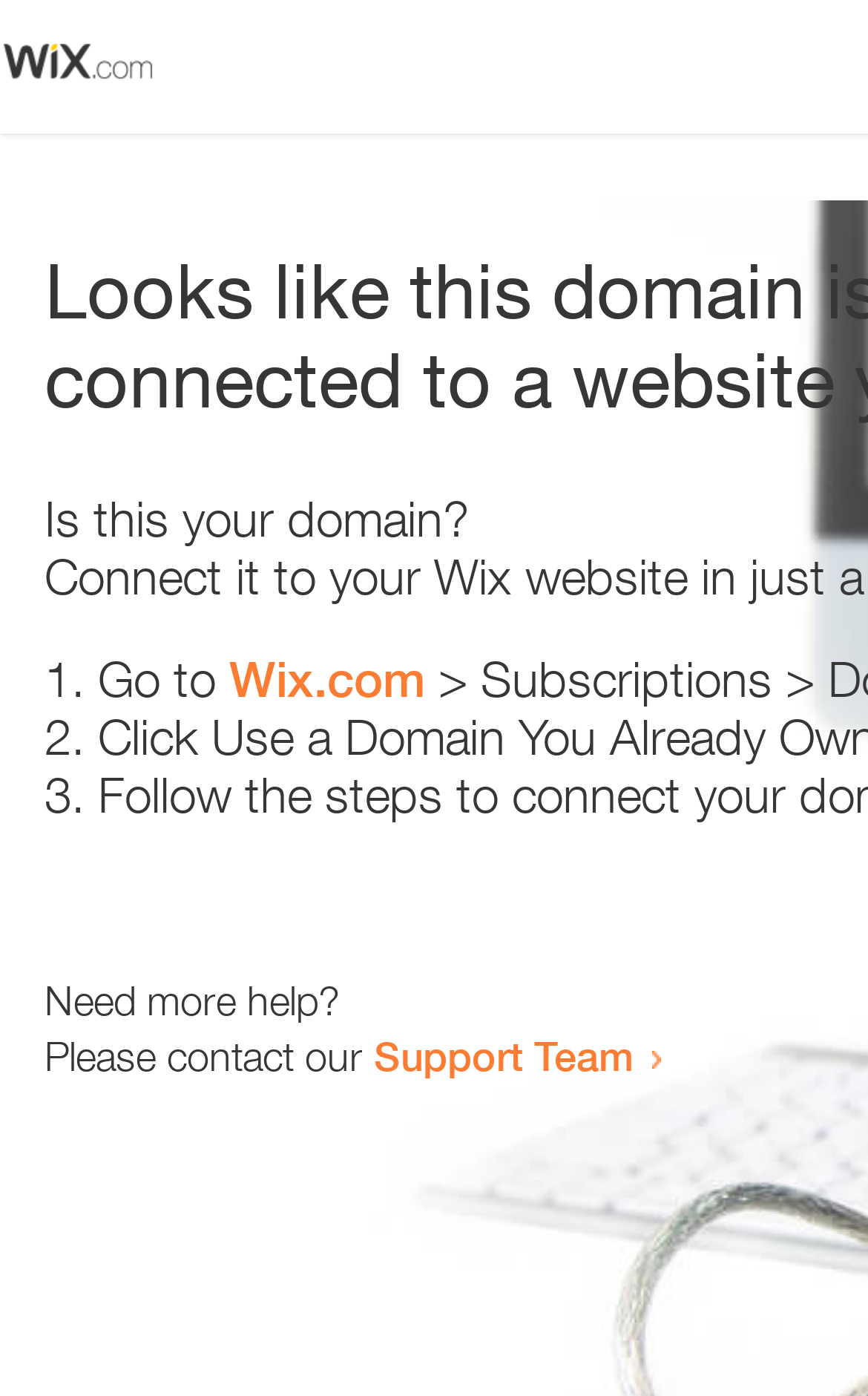Respond to the following query with just one word or a short phrase: 
What is the question being asked?

Is this your domain?